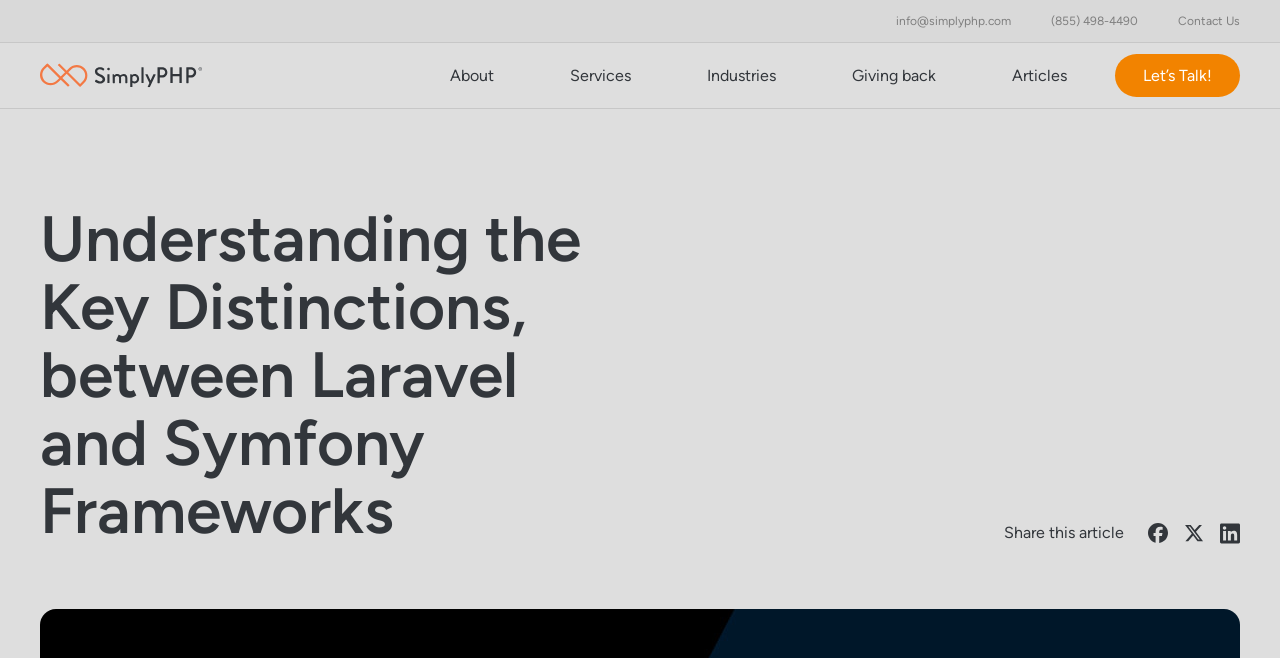What is the contact email?
Using the details shown in the screenshot, provide a comprehensive answer to the question.

The contact email is obtained from the link element 'info@simplyphp.com' with a bounding box coordinate of [0.684, 0.018, 0.805, 0.046].